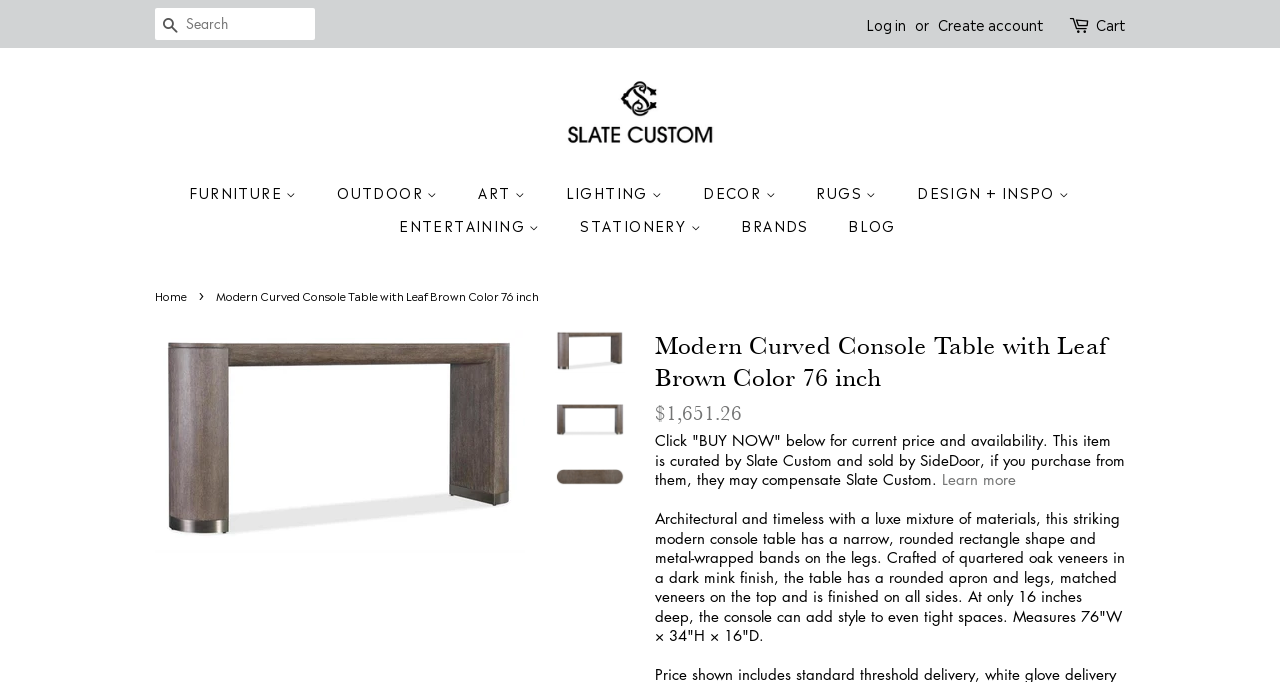How many lighting categories are there? Look at the image and give a one-word or short phrase answer.

12